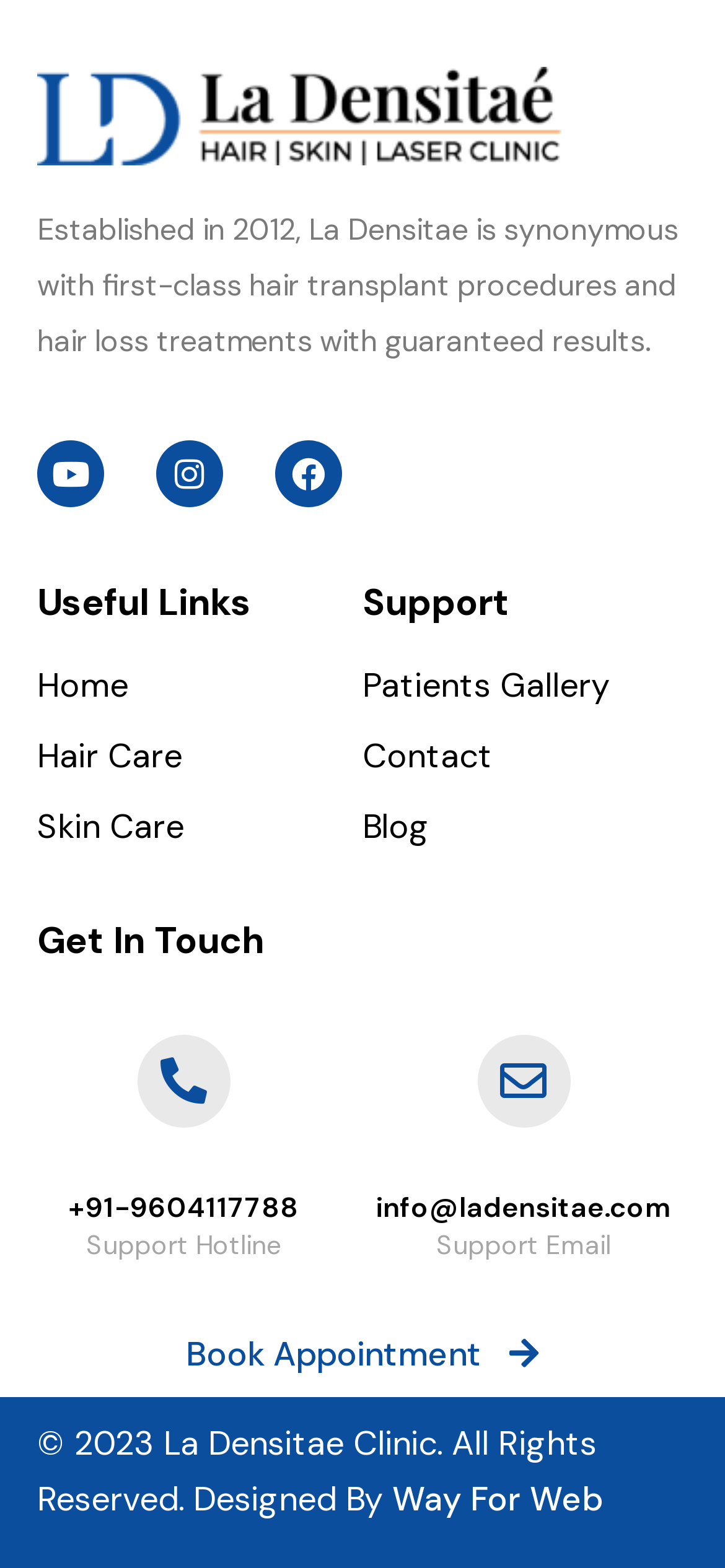Provide the bounding box coordinates of the section that needs to be clicked to accomplish the following instruction: "Go to the Home page."

[0.051, 0.425, 0.5, 0.449]